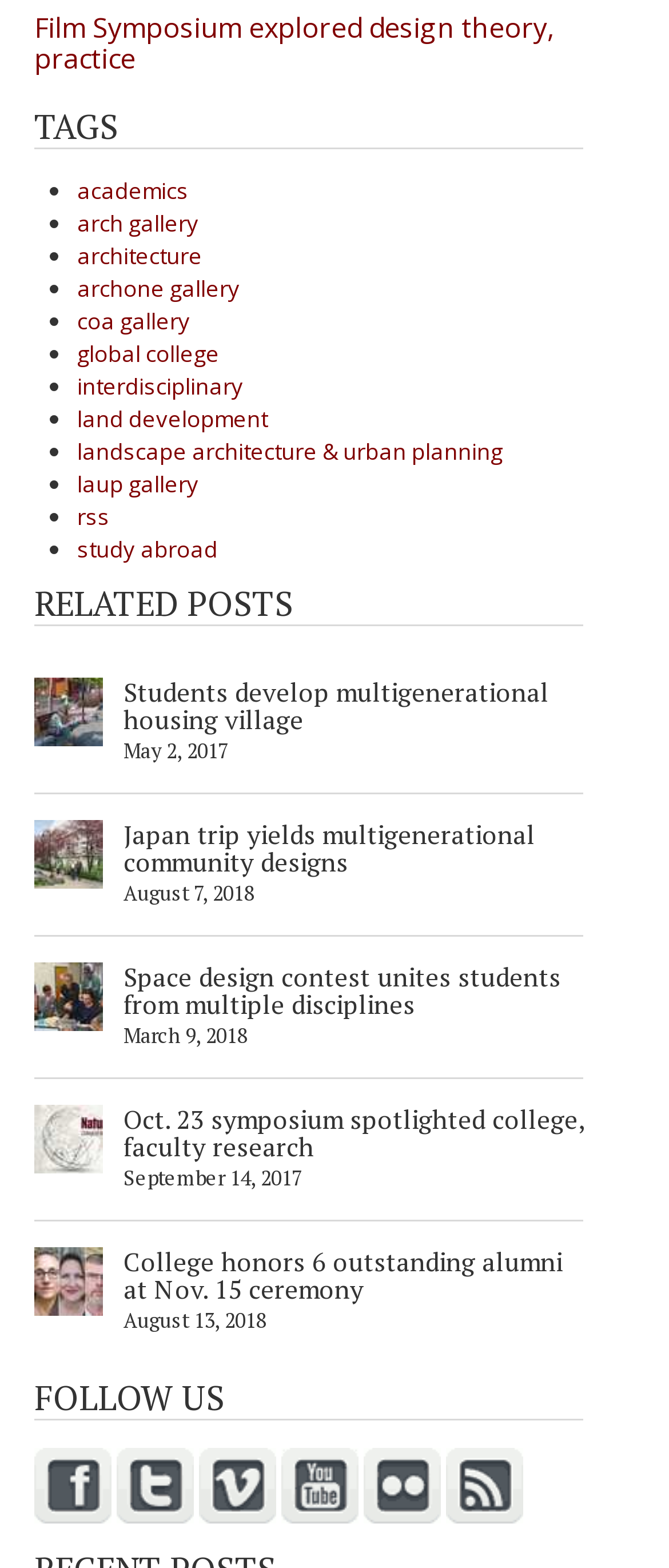Please give a concise answer to this question using a single word or phrase: 
How many images are displayed in the 'RELATED POSTS' section?

5